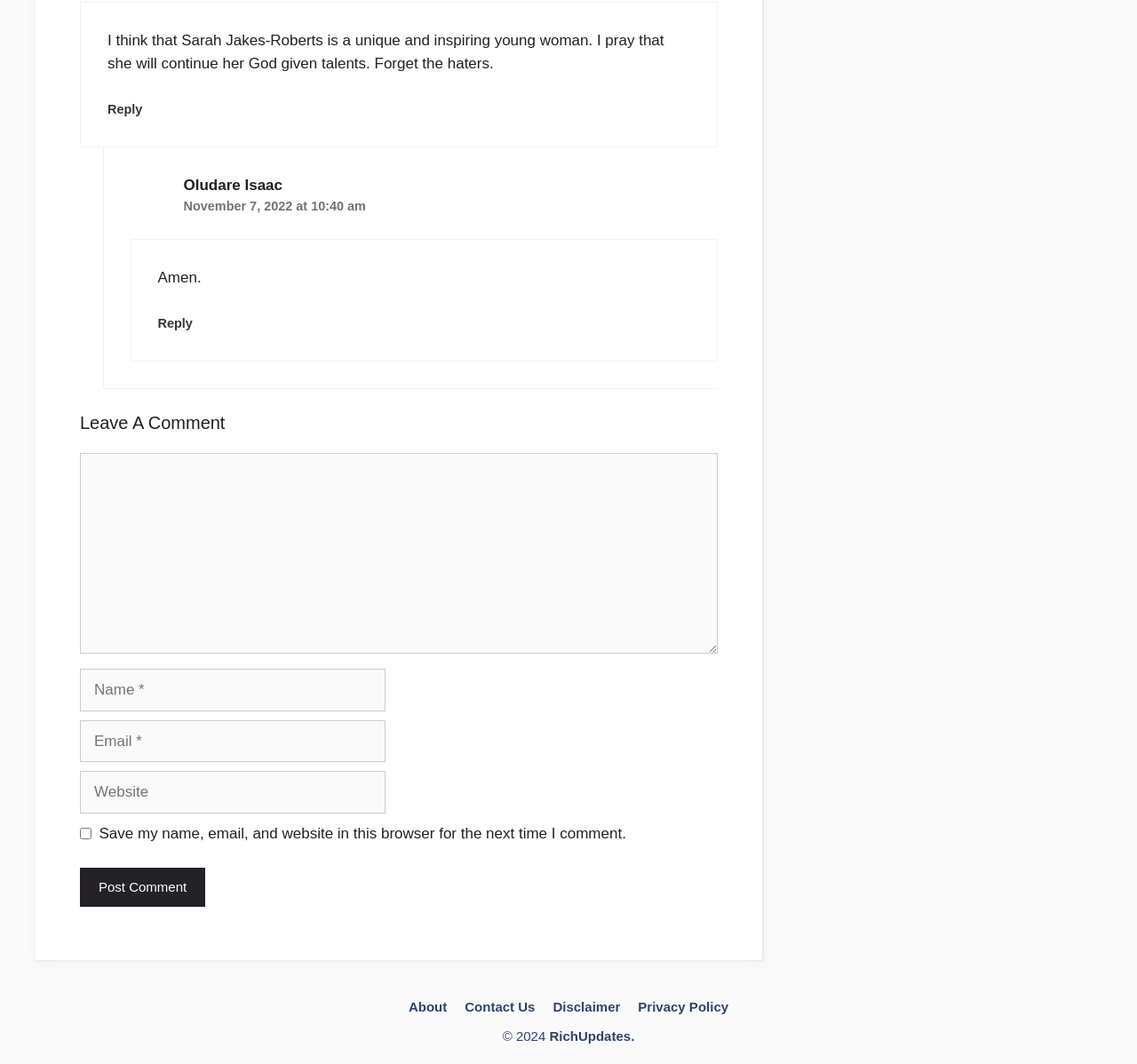Determine the bounding box coordinates of the element that should be clicked to execute the following command: "Post your comment".

[0.07, 0.815, 0.181, 0.853]